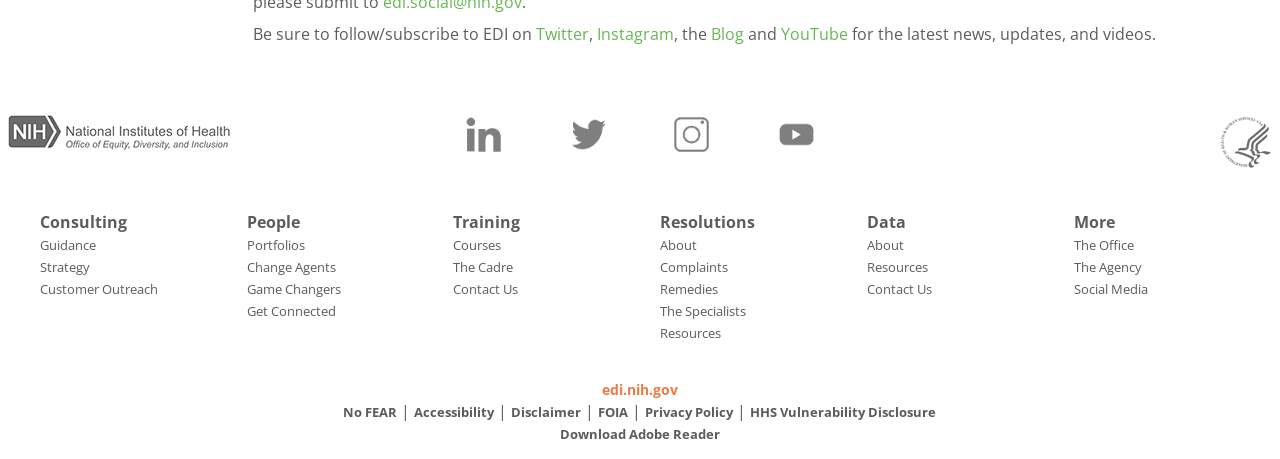Please identify the bounding box coordinates of the clickable element to fulfill the following instruction: "Get the latest news, updates, and videos on YouTube". The coordinates should be four float numbers between 0 and 1, i.e., [left, top, right, bottom].

[0.61, 0.05, 0.662, 0.098]